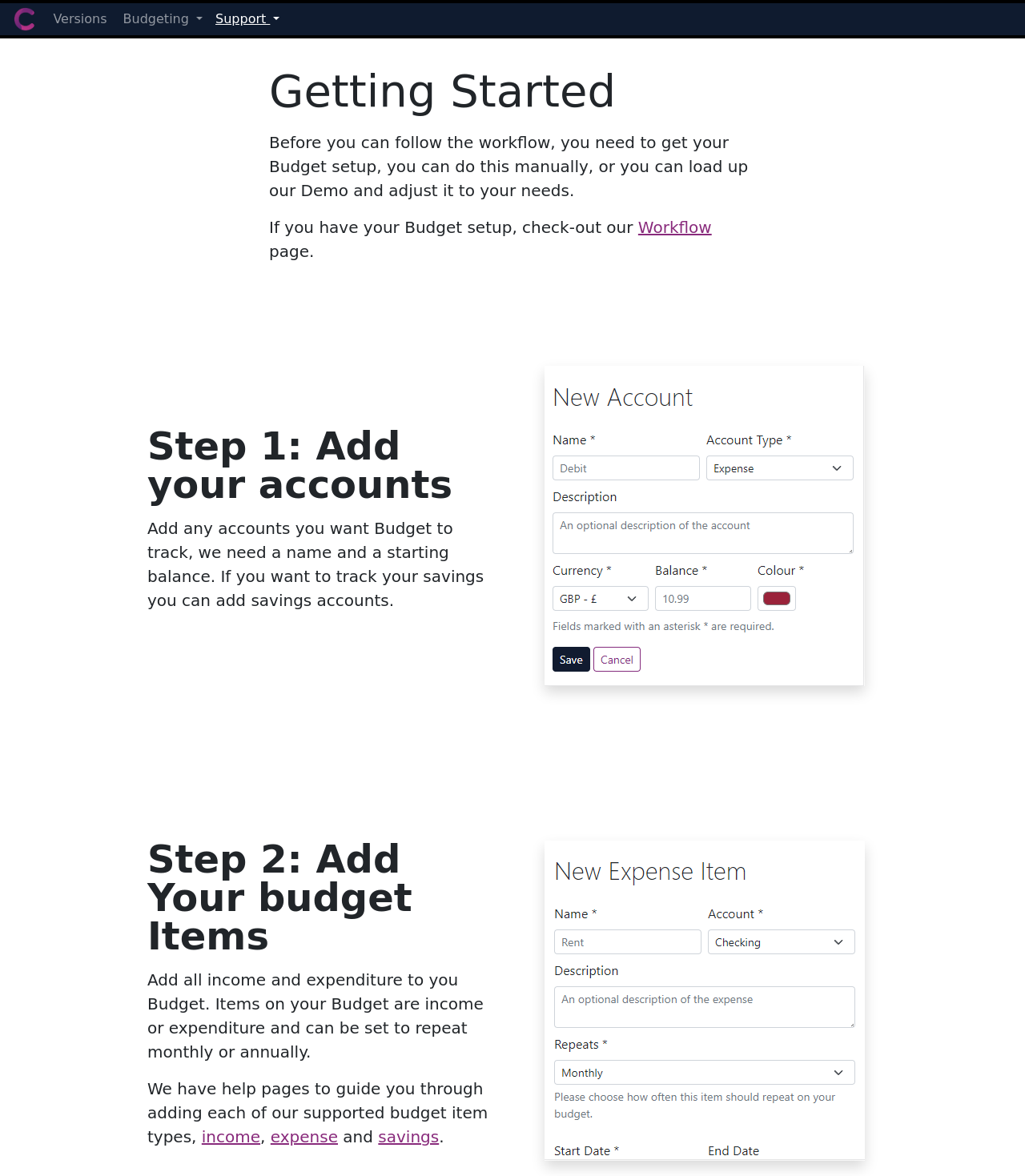What is the first step to get started with Budget?
Please answer using one word or phrase, based on the screenshot.

Add your accounts